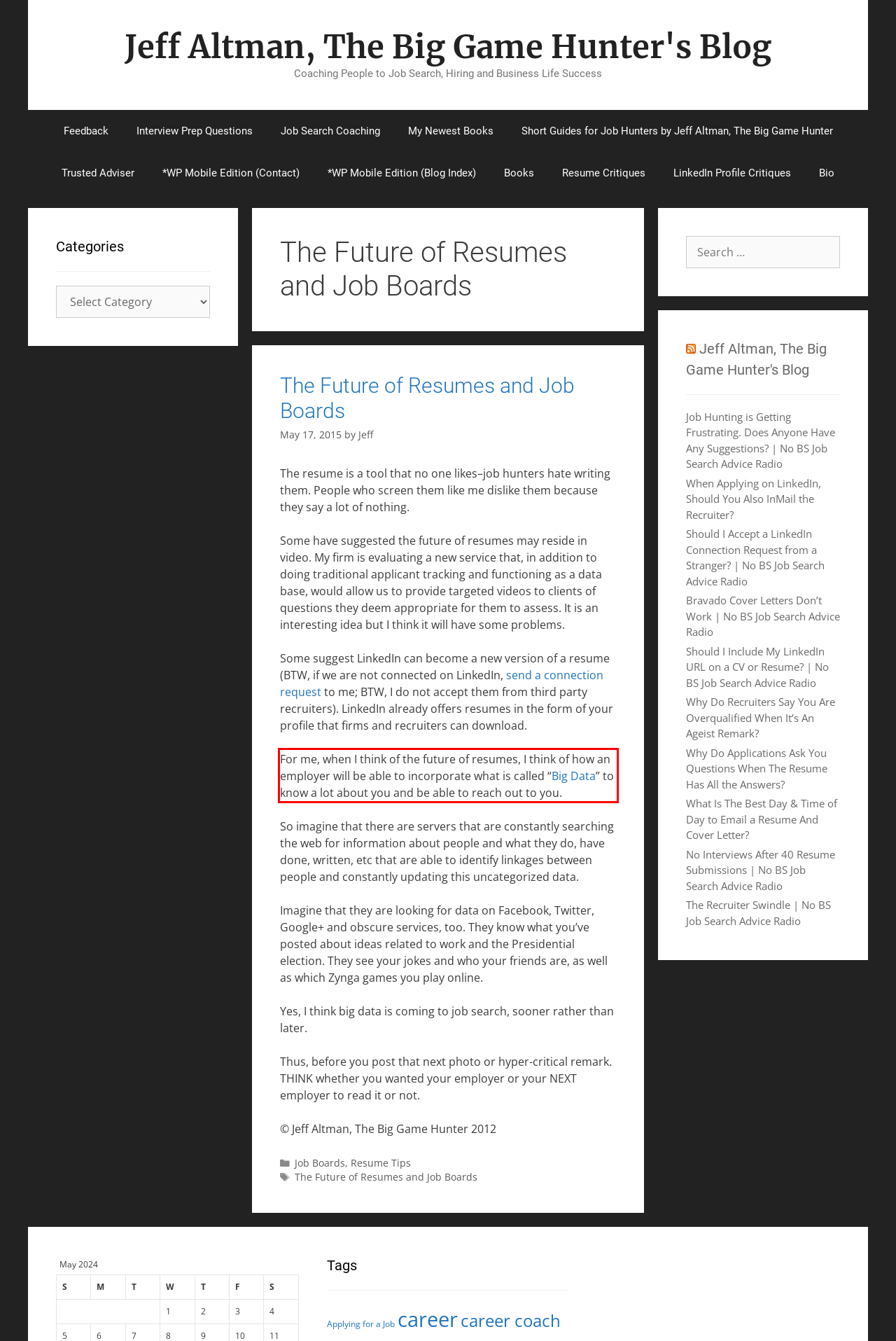Please analyze the provided webpage screenshot and perform OCR to extract the text content from the red rectangle bounding box.

For me, when I think of the future of resumes, I think of how an employer will be able to incorporate what is called “Big Data” to know a lot about you and be able to reach out to you.